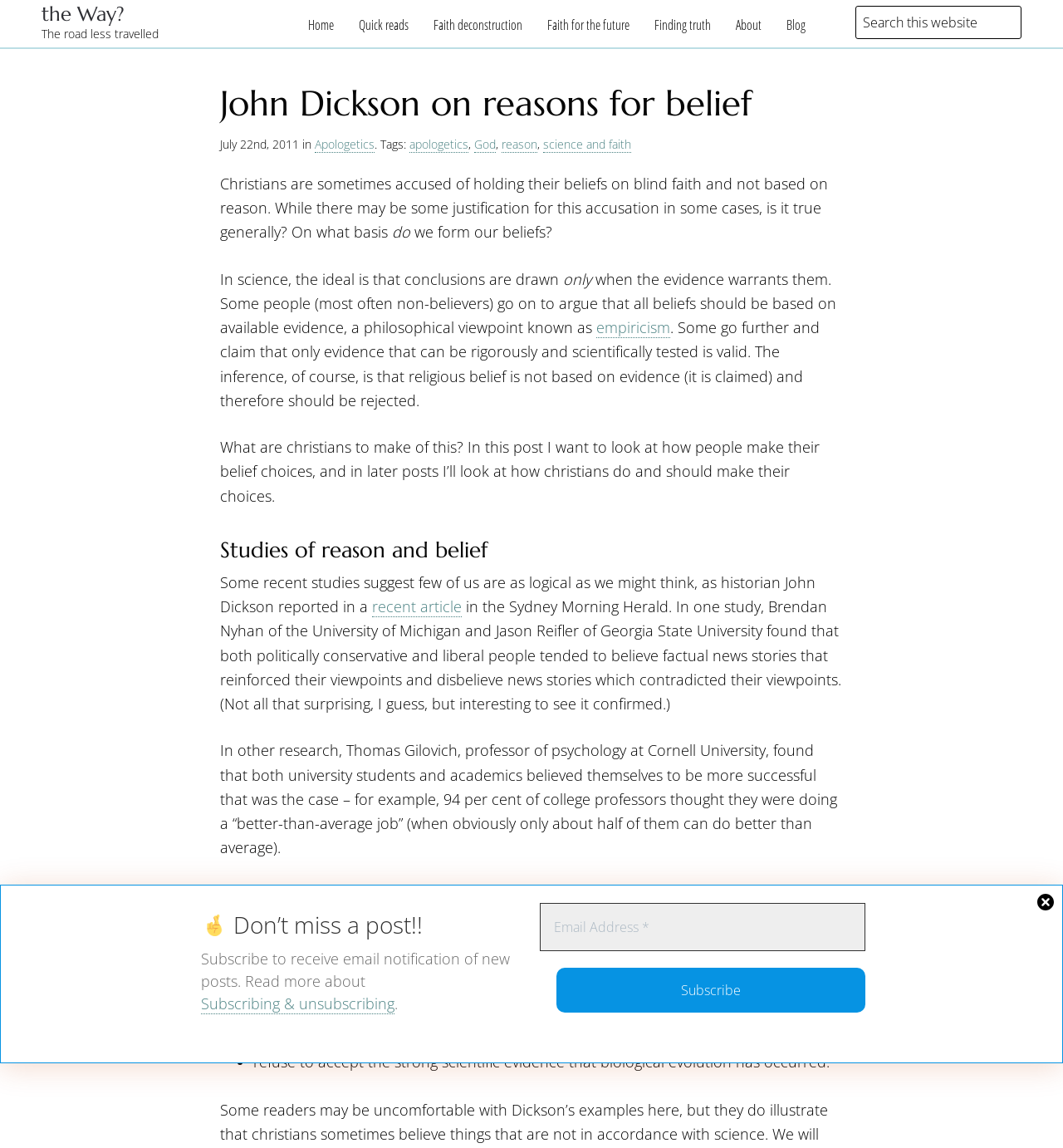Identify the bounding box coordinates of the element that should be clicked to fulfill this task: "Click on the link to learn more about apologetics". The coordinates should be provided as four float numbers between 0 and 1, i.e., [left, top, right, bottom].

[0.296, 0.118, 0.352, 0.133]